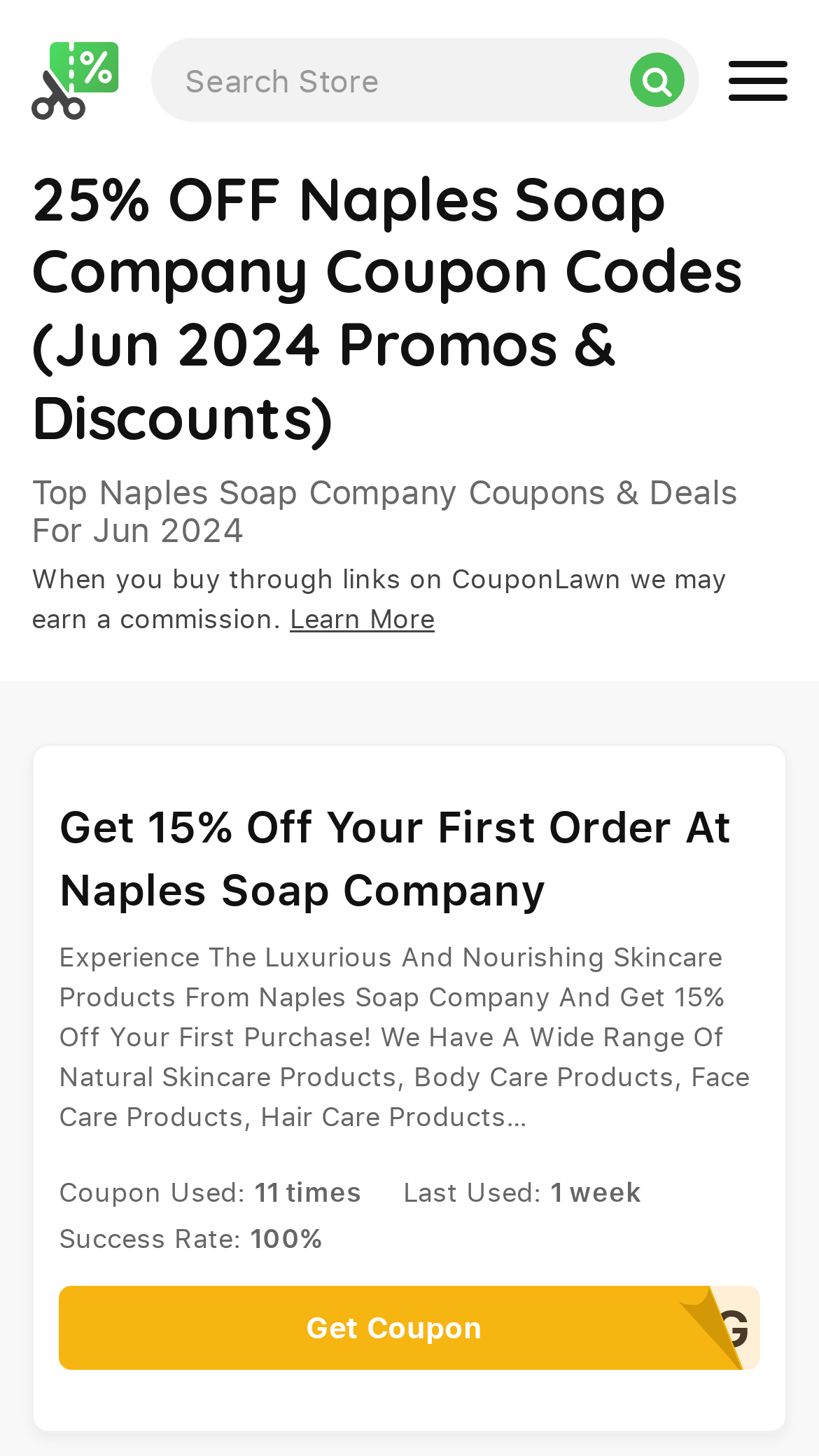Find the UI element described as: "name="s" placeholder="Search Store"" and predict its bounding box coordinates. Ensure the coordinates are four float numbers between 0 and 1, [left, top, right, bottom].

[0.185, 0.026, 0.854, 0.084]